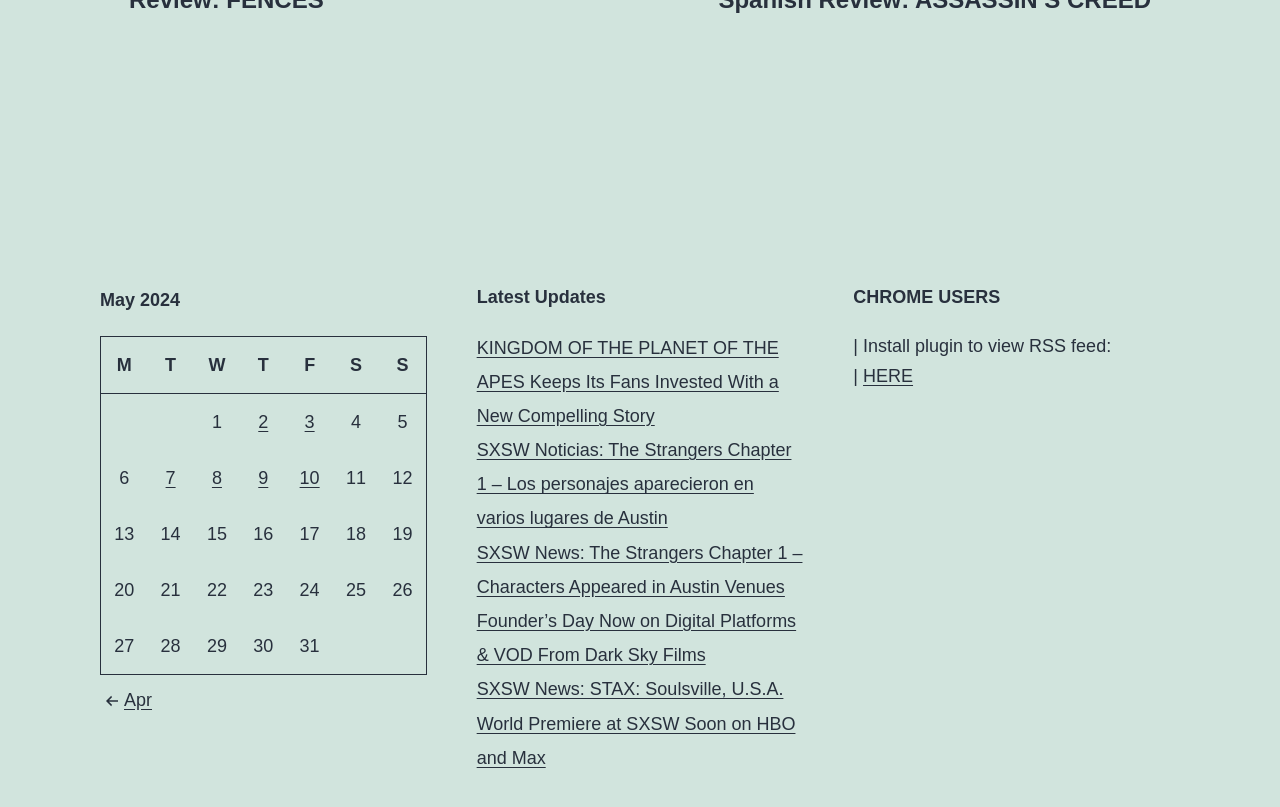Determine the bounding box for the HTML element described here: "HERE". The coordinates should be given as [left, top, right, bottom] with each number being a float between 0 and 1.

[0.674, 0.454, 0.713, 0.478]